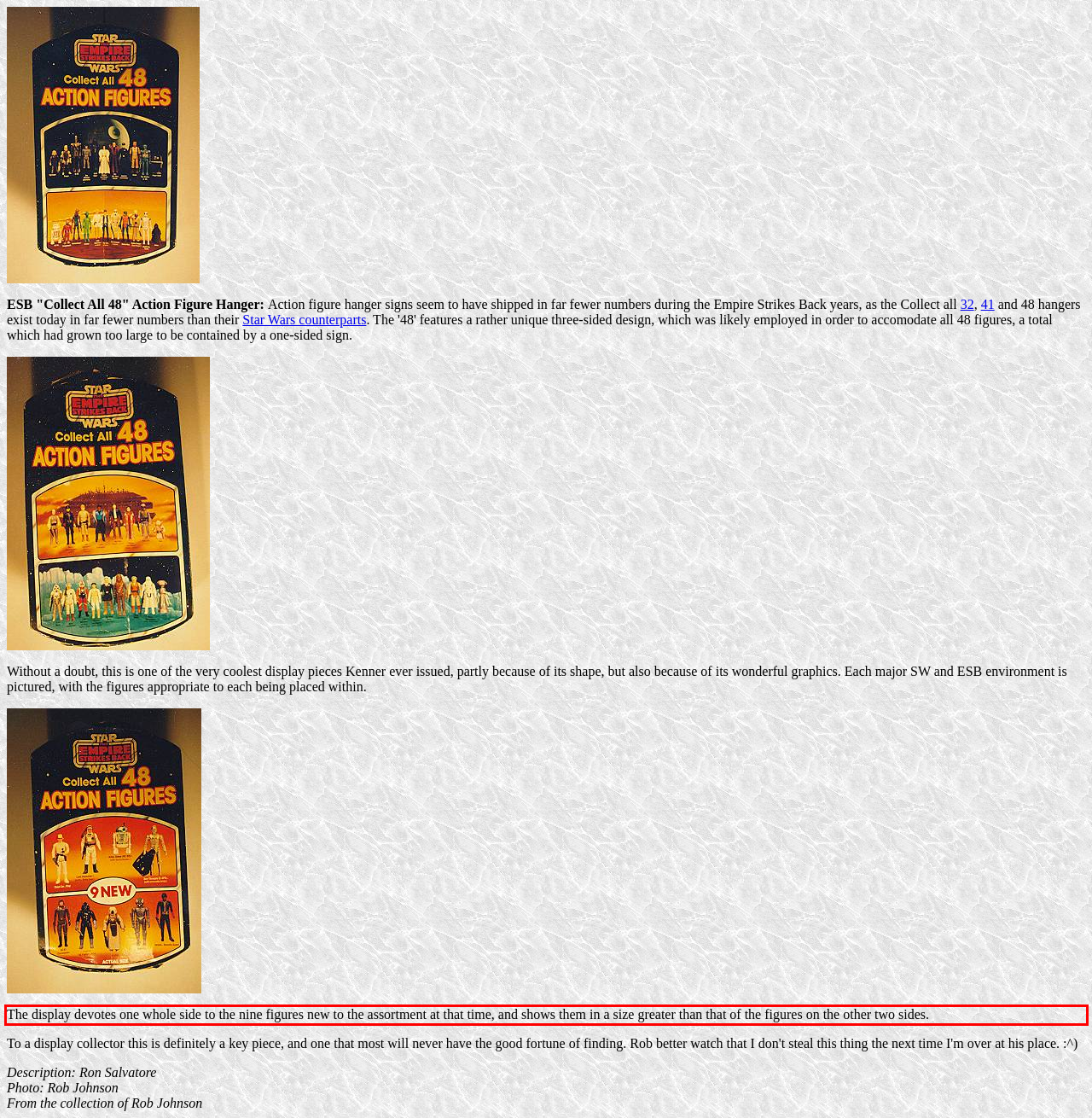View the screenshot of the webpage and identify the UI element surrounded by a red bounding box. Extract the text contained within this red bounding box.

The display devotes one whole side to the nine figures new to the assortment at that time, and shows them in a size greater than that of the figures on the other two sides.